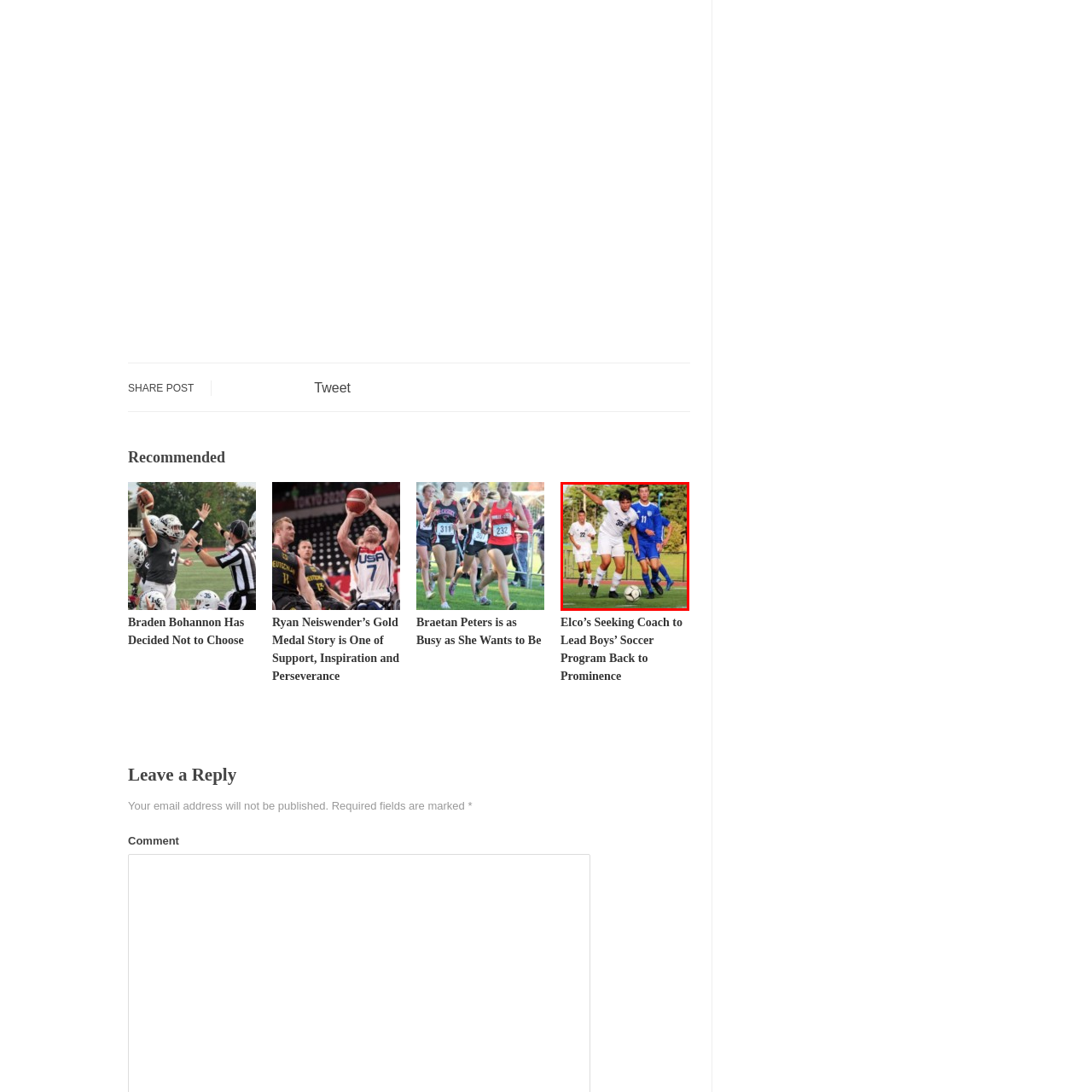What is the color of the opposing player's jersey?
Analyze the image segment within the red bounding box and respond to the question using a single word or brief phrase.

Blue